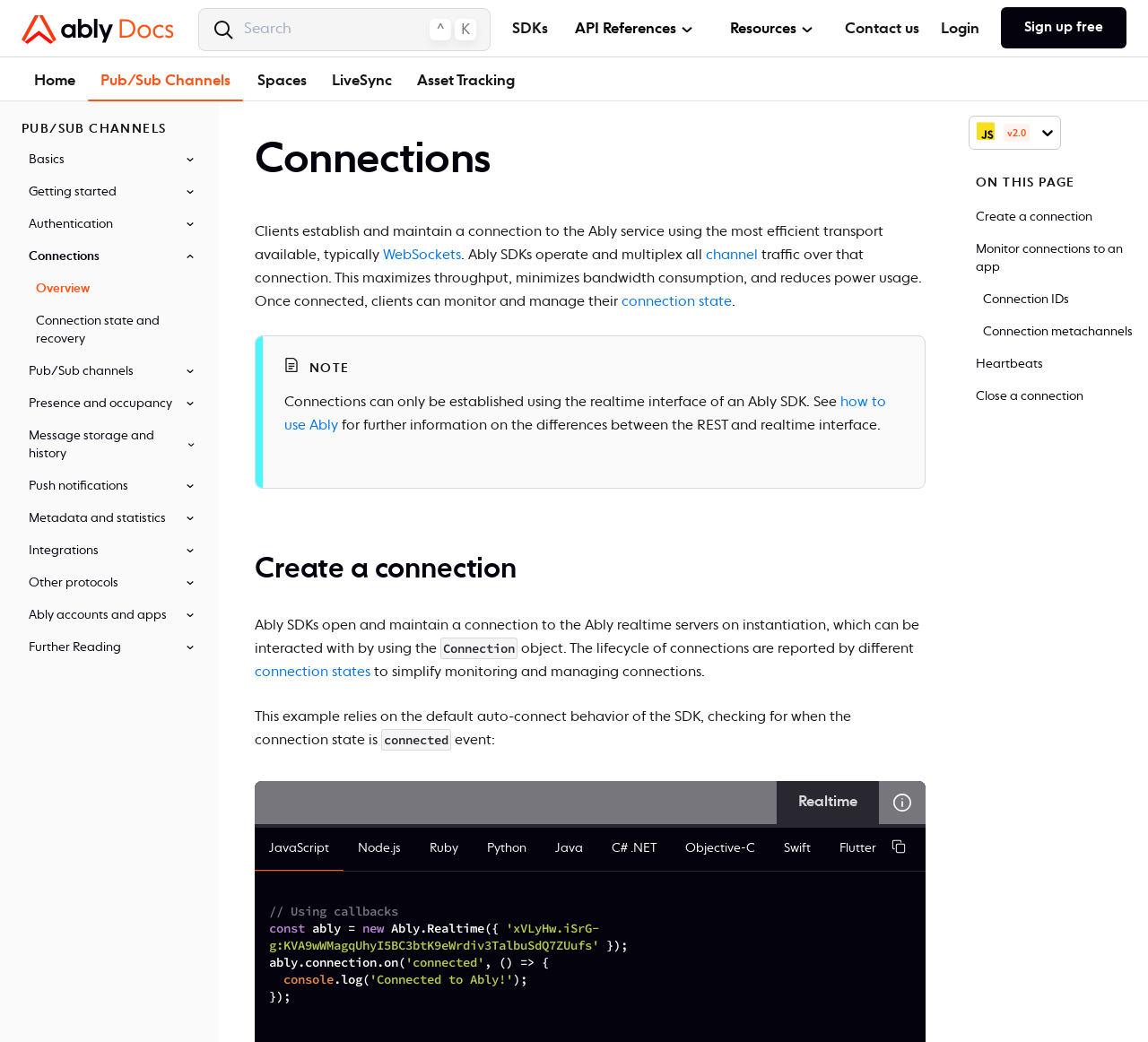Using the element description how to use Ably, predict the bounding box coordinates for the UI element. Provide the coordinates in (top-left x, top-left y, bottom-right x, bottom-right y) format with values ranging from 0 to 1.

[0.248, 0.38, 0.772, 0.416]